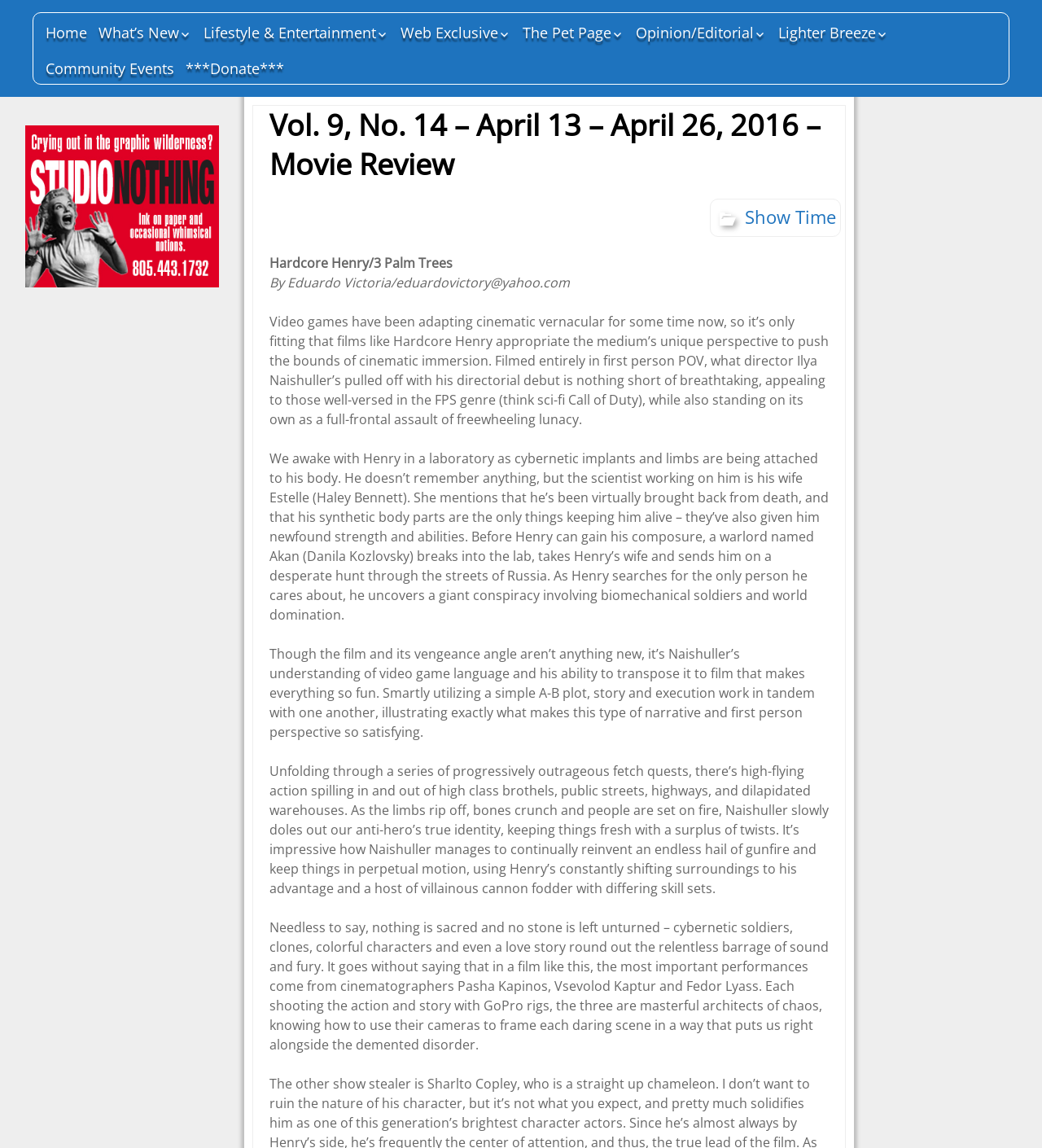Please reply to the following question with a single word or a short phrase:
What is the name of the movie reviewed?

Hardcore Henry